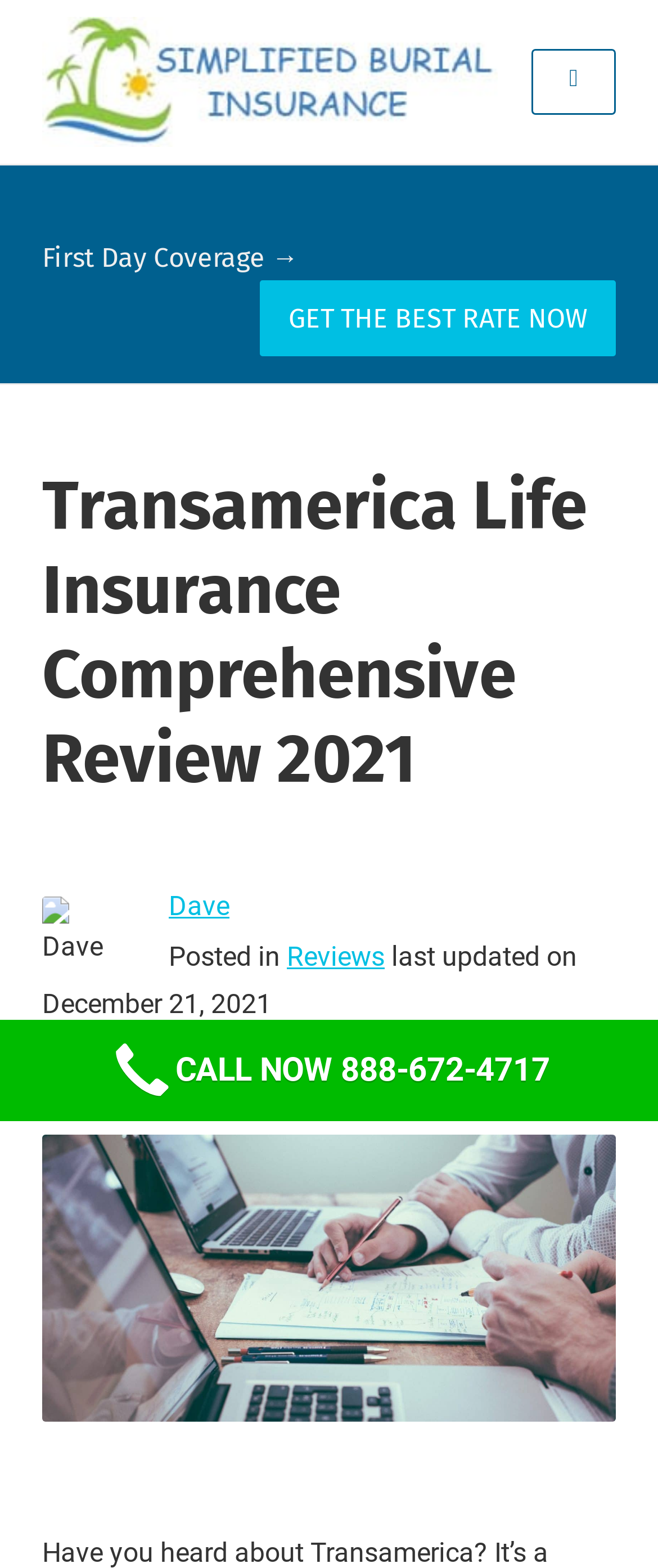Please respond to the question with a concise word or phrase:
Who is the author of the review?

Dave